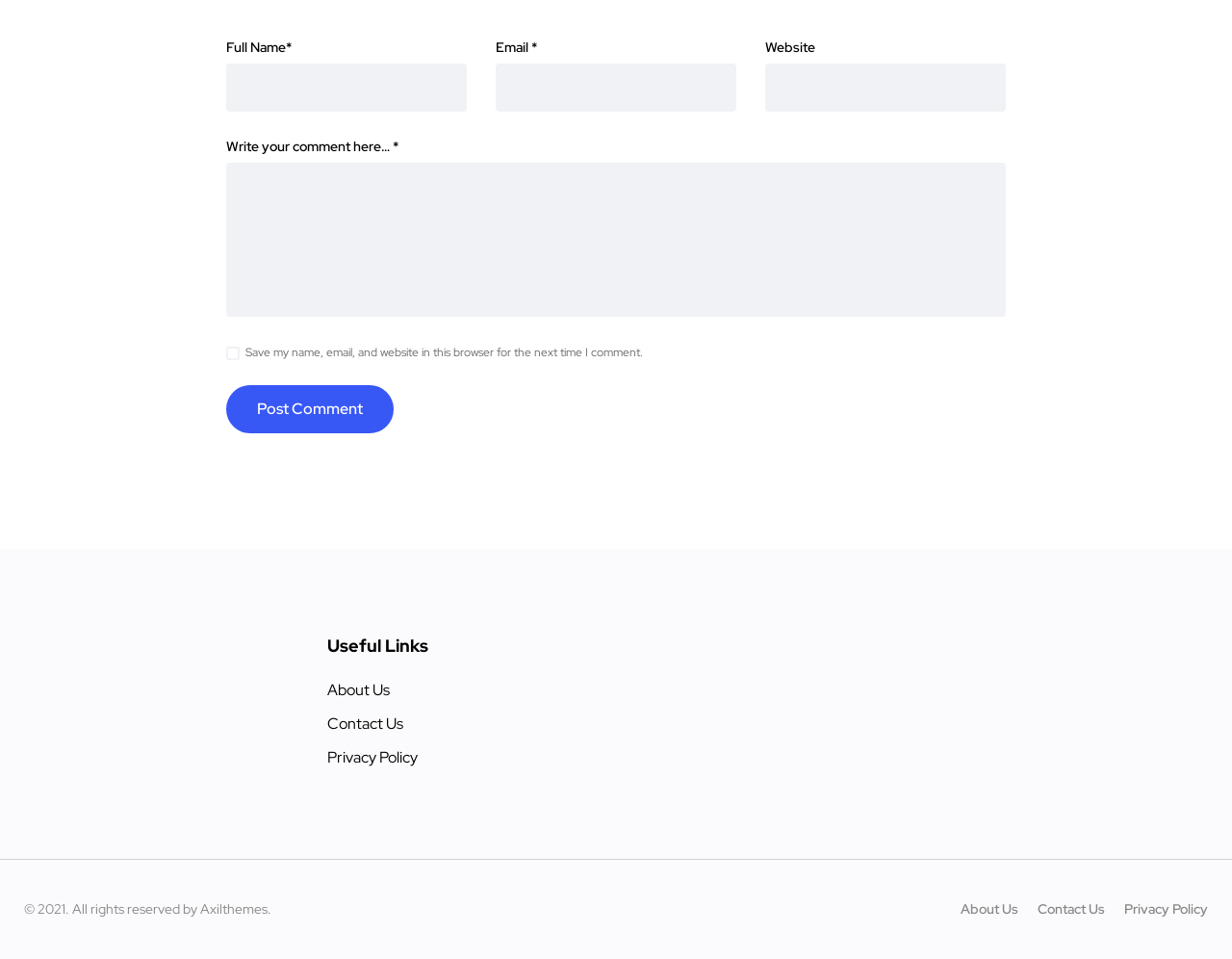Give a one-word or phrase response to the following question: What is the button below the comment textbox?

Post Comment